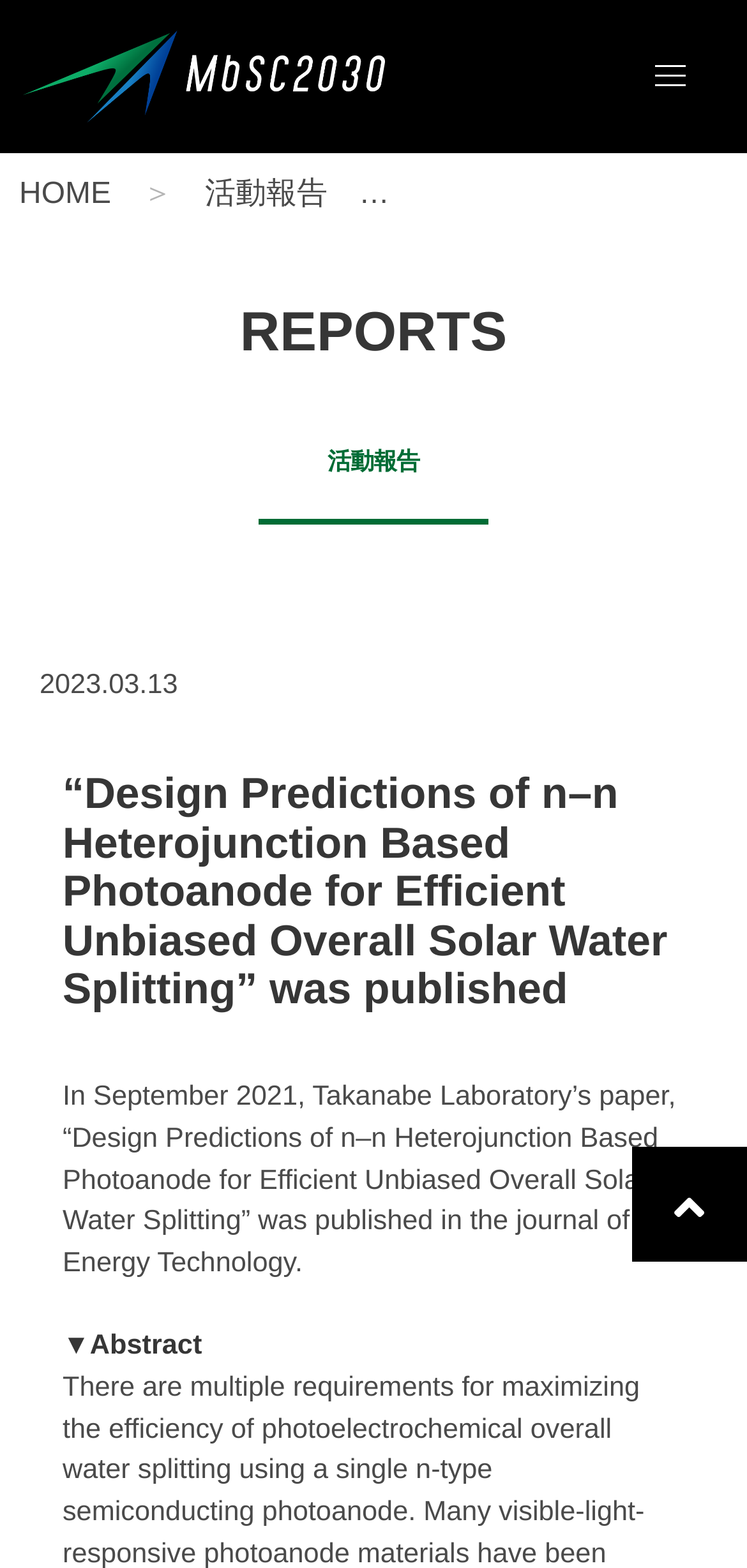Provide the bounding box coordinates for the specified HTML element described in this description: "活動報告". The coordinates should be four float numbers ranging from 0 to 1, in the format [left, top, right, bottom].

[0.243, 0.114, 0.469, 0.134]